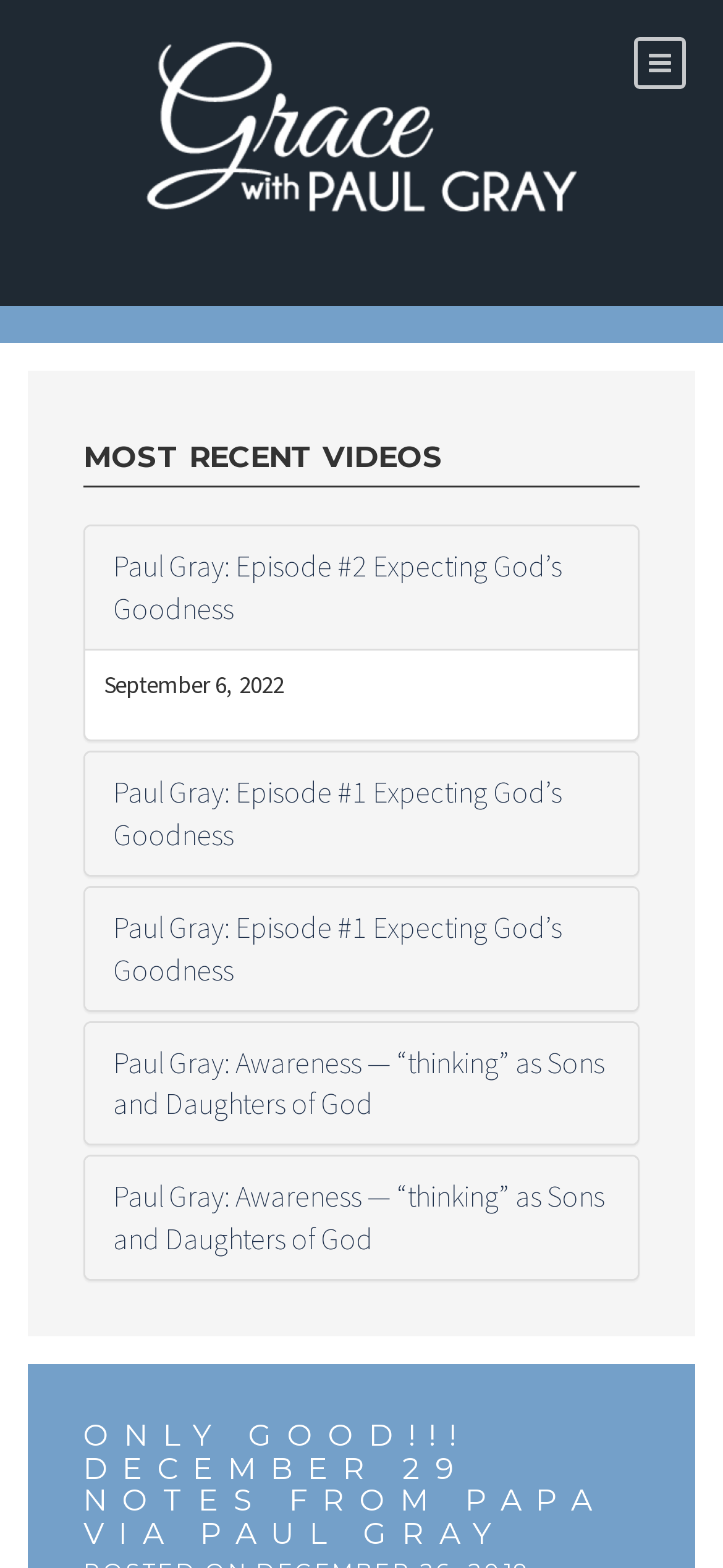Provide a single word or phrase answer to the question: 
What is the title of the section above the video episodes?

MOST RECENT VIDEOS